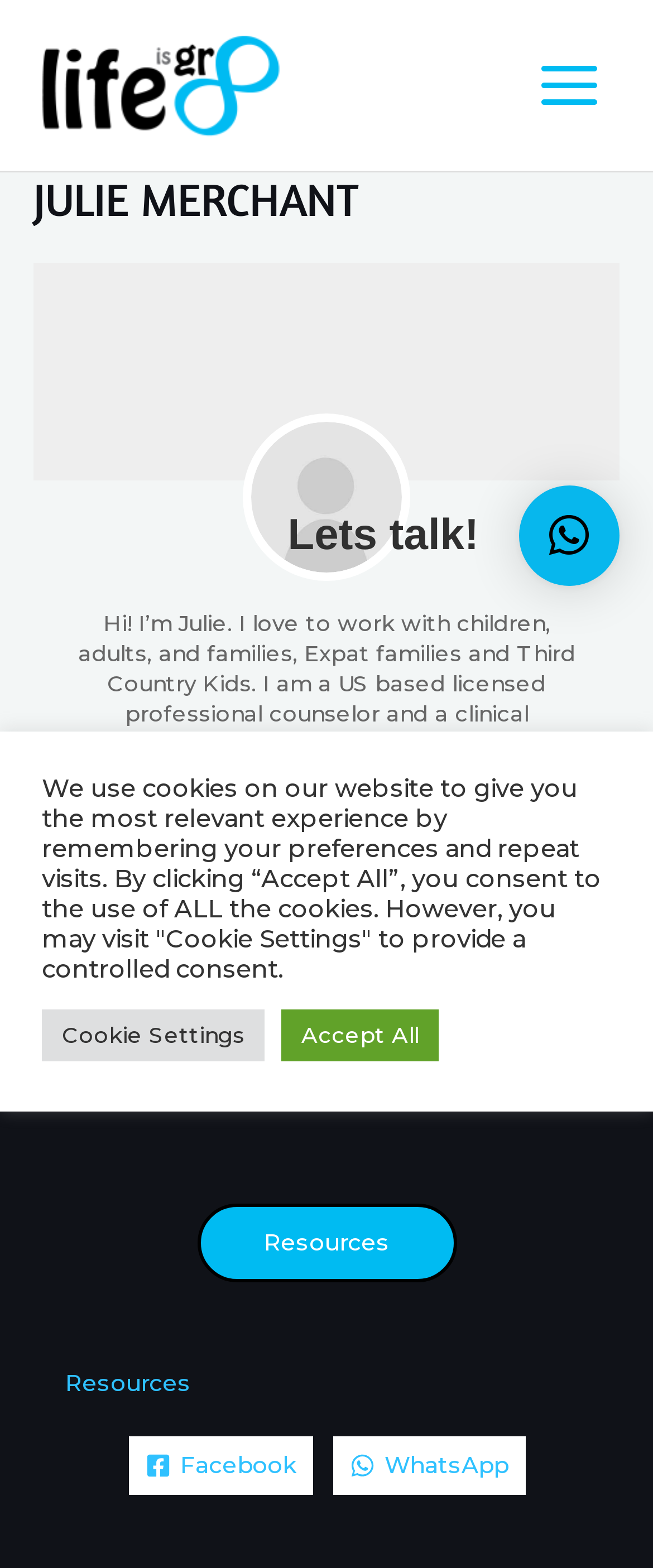Describe all the significant parts and information present on the webpage.

This webpage is about a user named LifeisGr8, with a profile picture and a link to their profile at the top left corner. To the top right, there is a main menu button. 

Below the profile picture, there is a main section that takes up most of the page. It contains an article with a header that reads "JULIE MERCHANT". Below the header, there is a link to Julie Merchant's profile with an accompanying image. 

The main content of the article is a brief introduction to Julie, a licensed professional counselor and clinical supervisor who works with children, adults, and families, particularly expat families and third-country kids. She is based in Portugal and supports clients in the expat world and in Oregon, USA. 

The article also mentions Julie's experience of working in schools for 15 years as a substitute teacher, athletic coach, and learning specialist before obtaining her license. 

At the bottom of the page, there is a footer section with a widget that contains a link to resources. There is also a navigation menu with a link to resources and other pages. 

To the bottom left, there are social media links to Facebook and WhatsApp, each with an accompanying image. 

Finally, there is a cookie consent notice at the bottom of the page, with buttons to accept all cookies or to customize cookie settings. There is also a "Let's talk!" button at the bottom right corner.